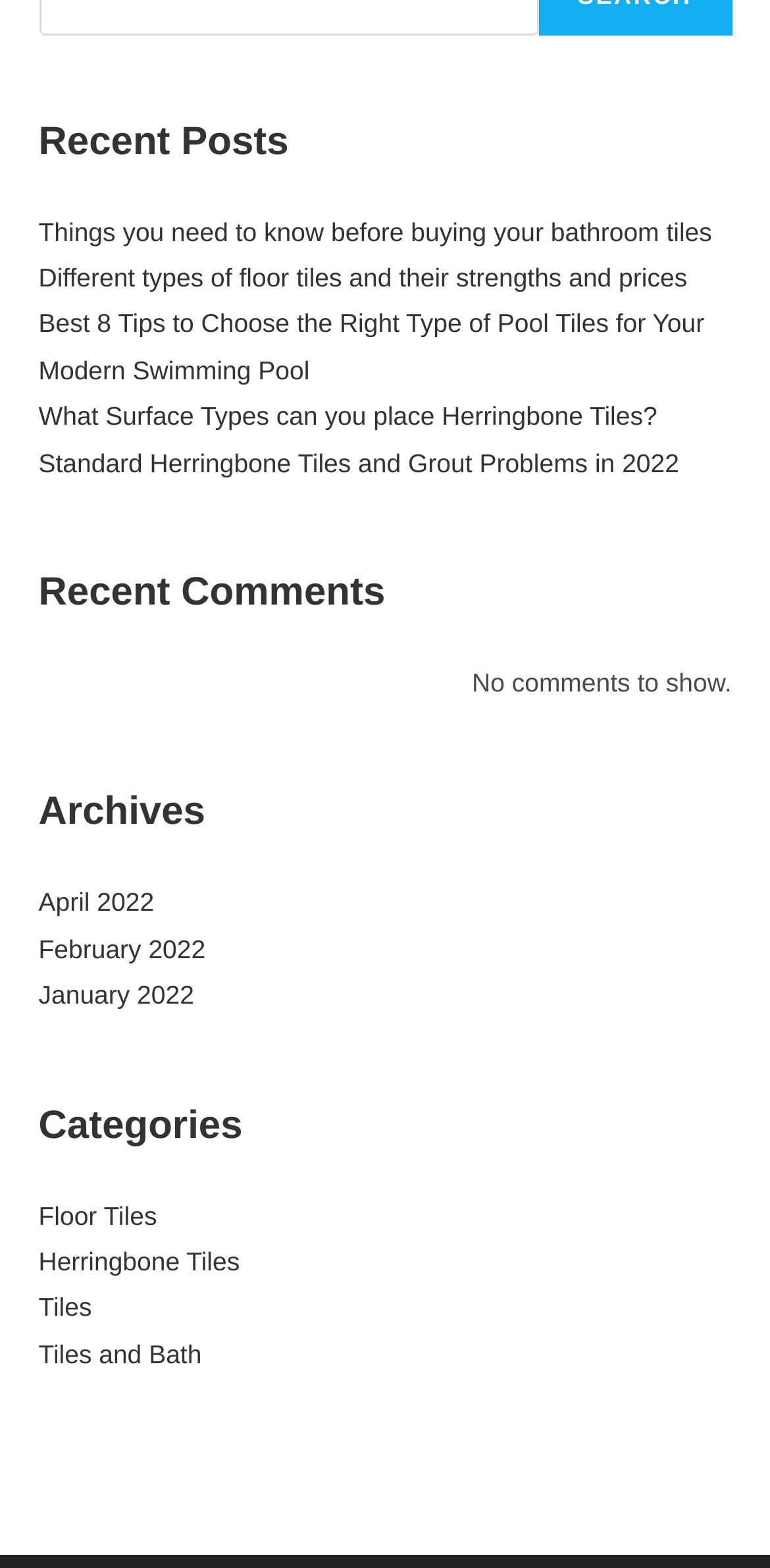Provide a single word or phrase answer to the question: 
What is the title of the first recent post?

Things you need to know before buying your bathroom tiles